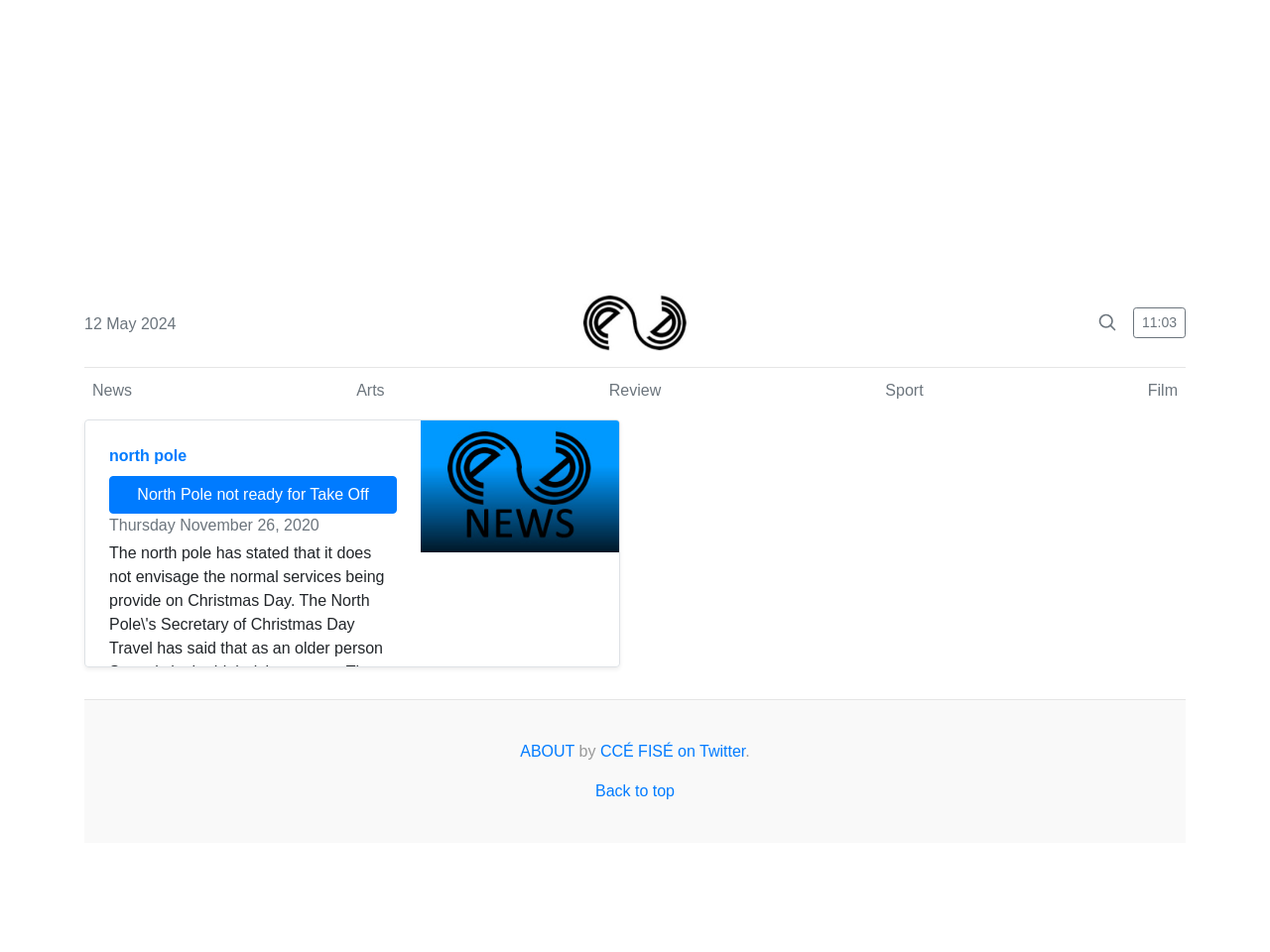Determine the bounding box coordinates for the UI element matching this description: "aria-label="Advertisement" name="aswift_0" title="Advertisement"".

[0.066, 0.017, 0.934, 0.308]